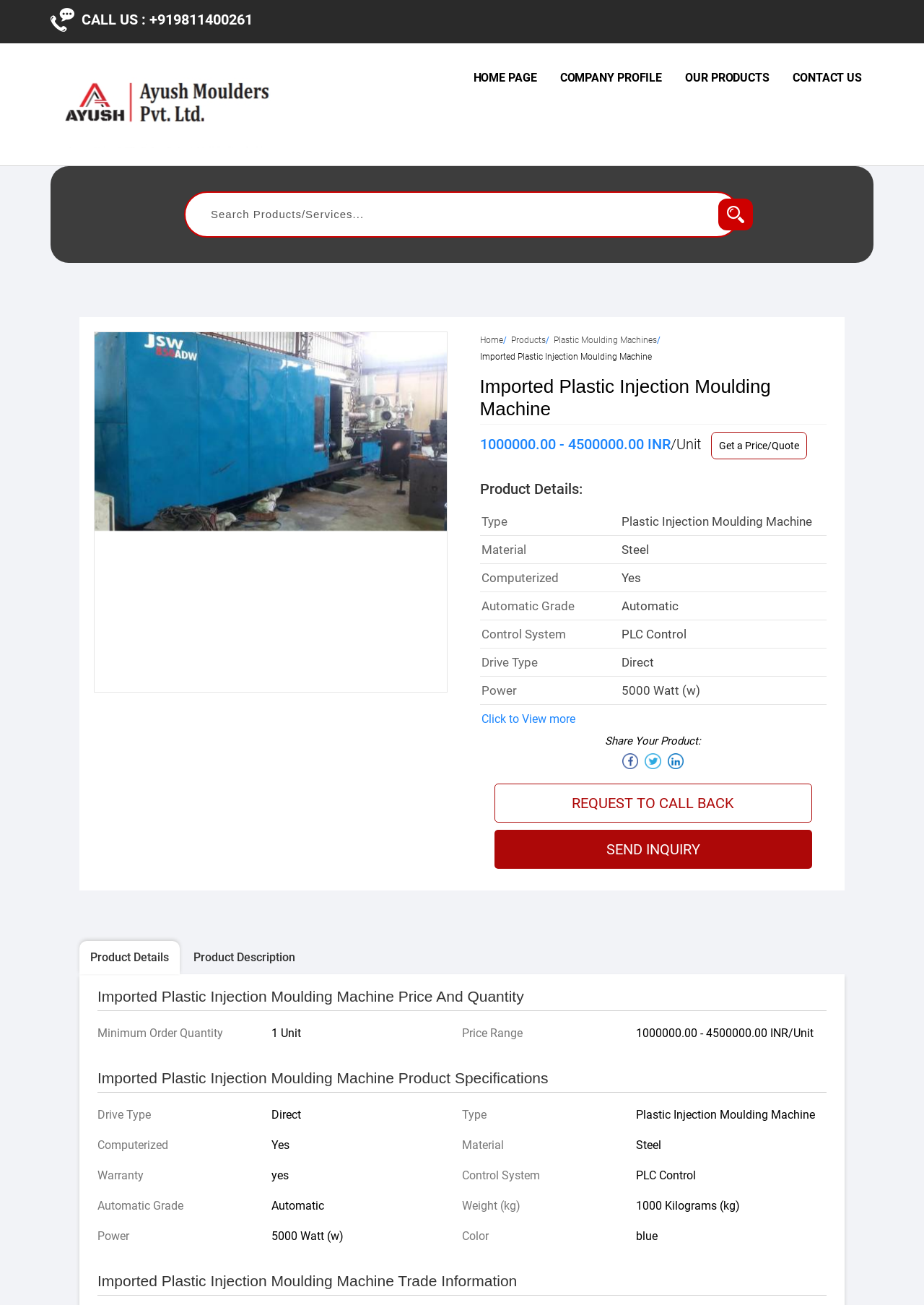What is the minimum order quantity?
Give a one-word or short phrase answer based on the image.

1 Unit